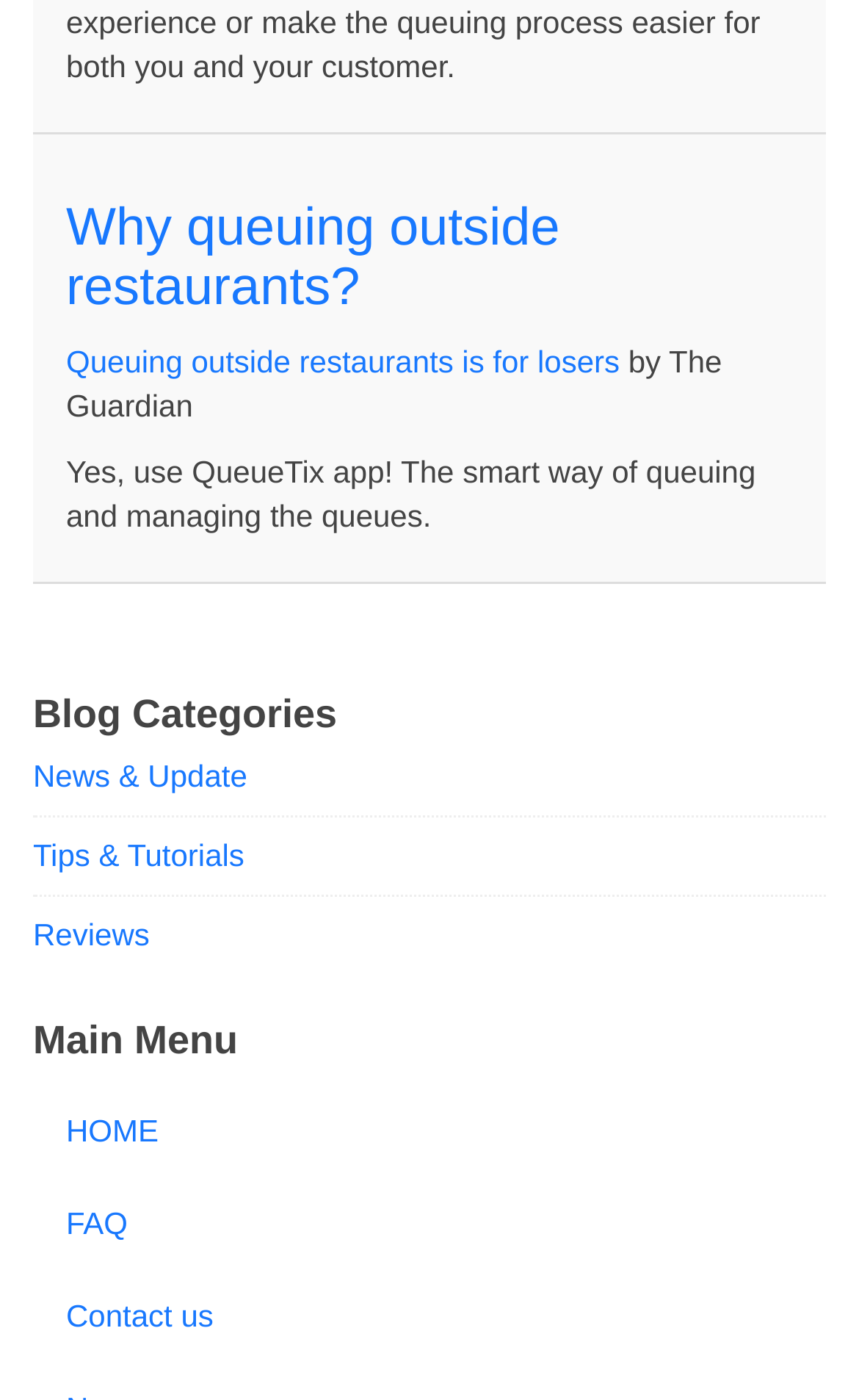Using the format (top-left x, top-left y, bottom-right x, bottom-right y), provide the bounding box coordinates for the described UI element. All values should be floating point numbers between 0 and 1: Reviews

[0.038, 0.656, 0.174, 0.681]